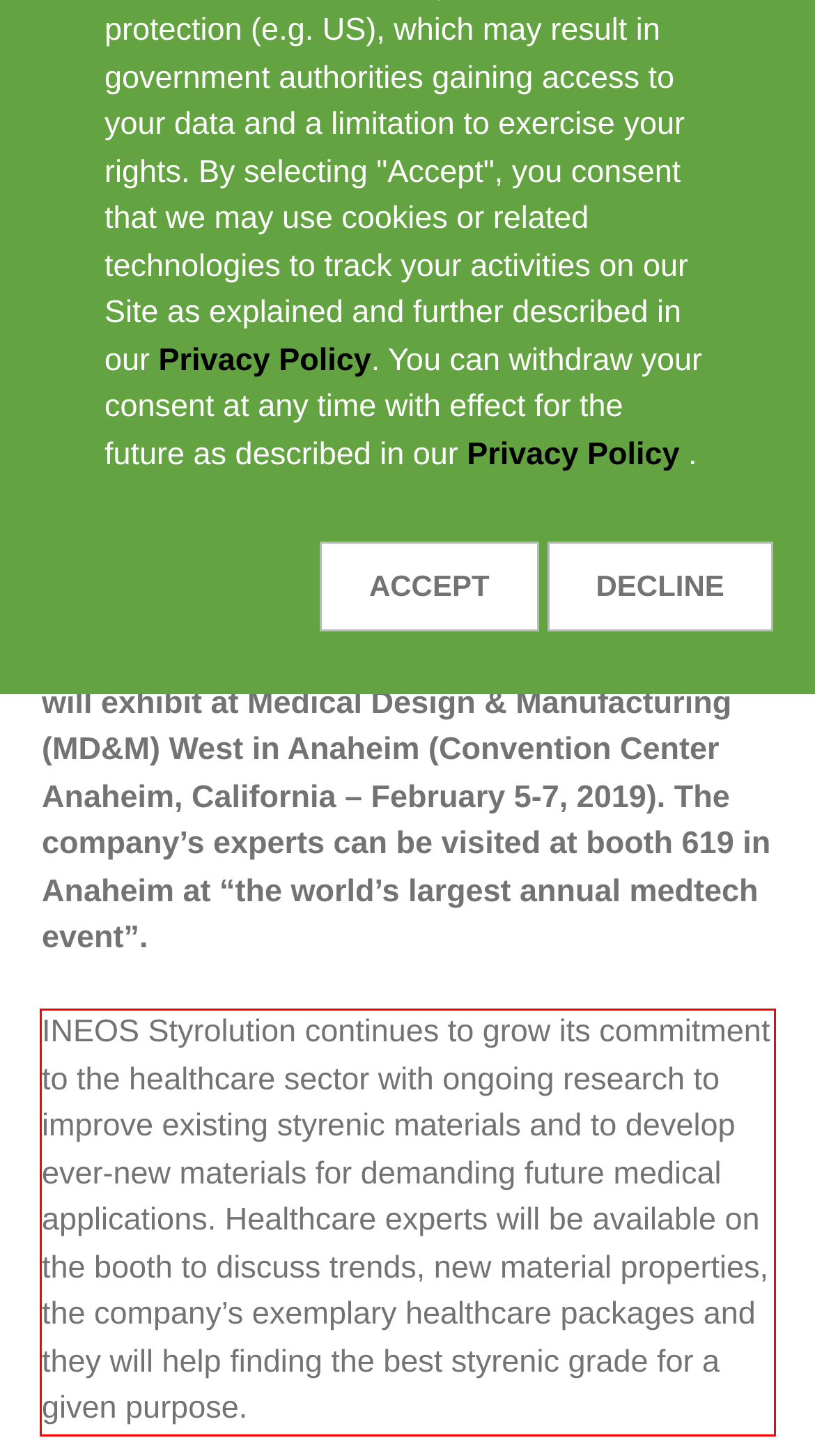By examining the provided screenshot of a webpage, recognize the text within the red bounding box and generate its text content.

INEOS Styrolution continues to grow its commitment to the healthcare sector with ongoing research to improve existing styrenic materials and to develop ever-new materials for demanding future medical applications. Healthcare experts will be available on the booth to discuss trends, new material properties, the company’s exemplary healthcare packages and they will help finding the best styrenic grade for a given purpose.